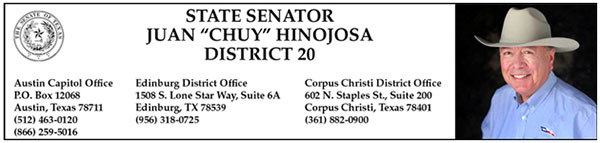Give a detailed explanation of what is happening in the image.

This image showcases the official masthead graphic for Texas State Senator Juan "Chuy" Hinojosa, representing District 20. The graphic includes his name prominently displayed at the center, along with the designation "STATE SENATOR," set against a clean, formal layout. To the right, a professional portrait of Senator Hinojosa is featured, capturing him in a light blue shirt and a cowboy hat, symbolizing his Texan roots. 

Below the senator's name, his district office locations are listed, providing essential contact information for constituents. The locations include the Austin Capitol Office, the Edinburg District Office, and the Corpus Christi District Office, along with respective addresses and phone numbers. This masthead graphic serves not only as a personal representation of Senator Hinojosa but also as a point of engagement for those seeking to connect with their legislative representative.